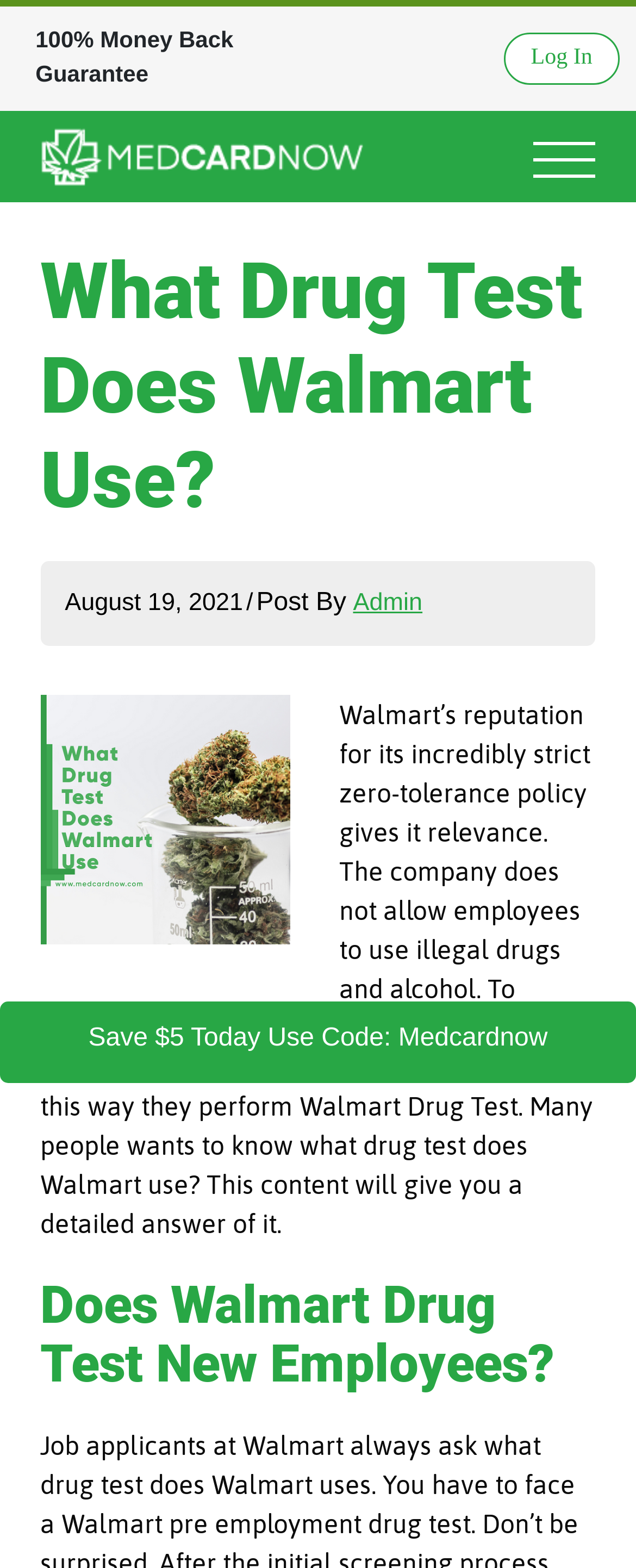Highlight the bounding box of the UI element that corresponds to this description: "parent_node: Home".

[0.836, 0.084, 0.938, 0.115]